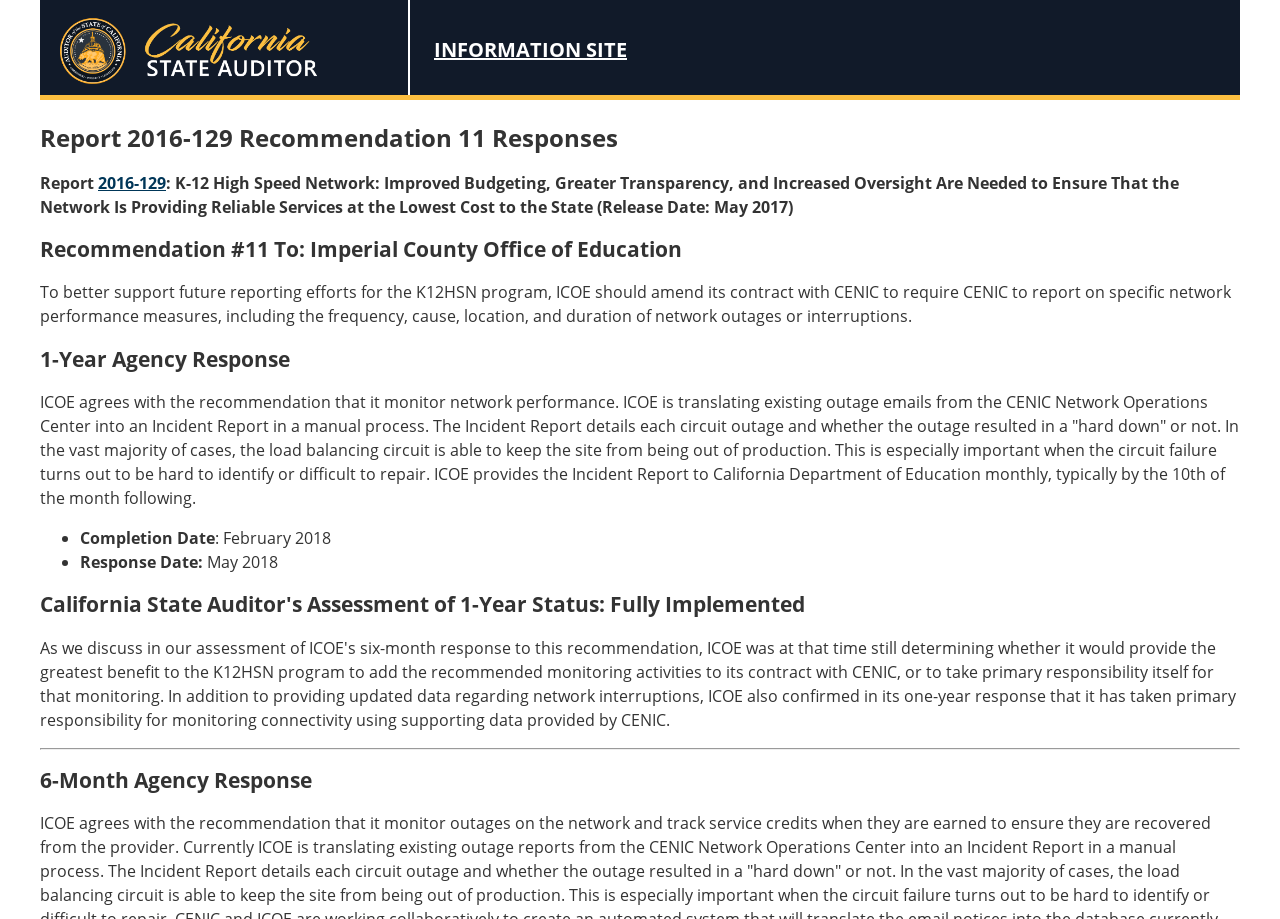Please find the bounding box for the UI element described by: "2016-129".

[0.077, 0.187, 0.13, 0.211]